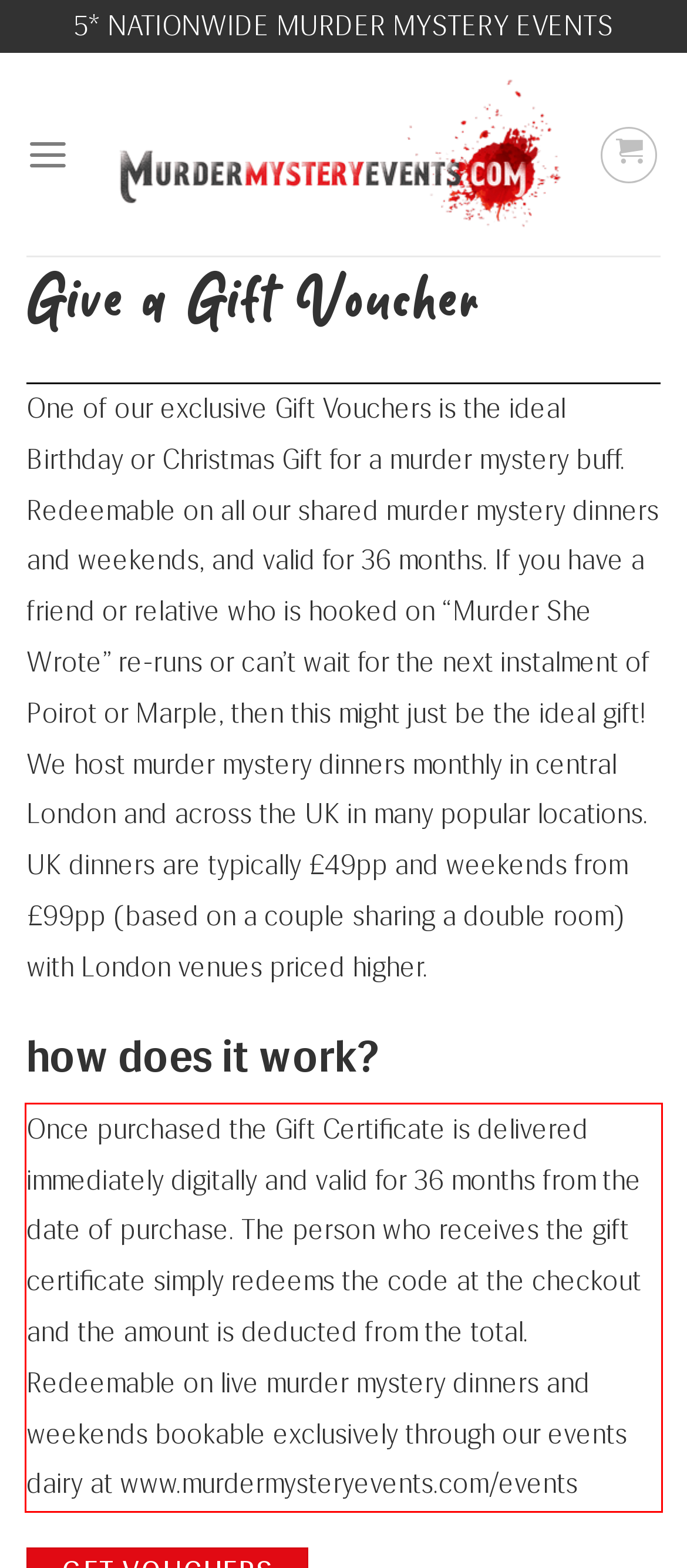Please identify and extract the text content from the UI element encased in a red bounding box on the provided webpage screenshot.

Once purchased the Gift Certificate is delivered immediately digitally and valid for 36 months from the date of purchase. The person who receives the gift certificate simply redeems the code at the checkout and the amount is deducted from the total. Redeemable on live murder mystery dinners and weekends bookable exclusively through our events dairy at www.murdermysteryevents.com/events